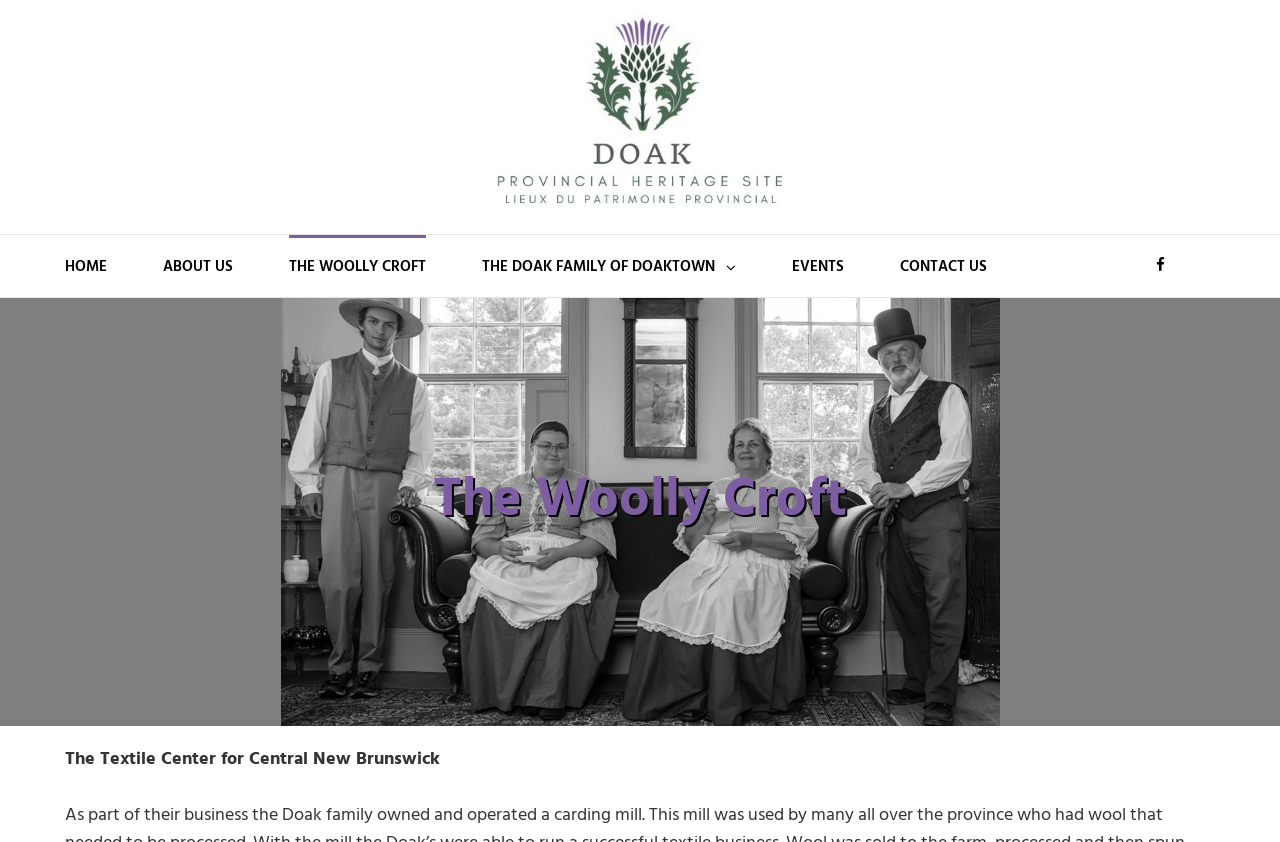Determine the bounding box coordinates of the clickable element to complete this instruction: "go to HOME page". Provide the coordinates in the format of four float numbers between 0 and 1, [left, top, right, bottom].

[0.051, 0.279, 0.084, 0.352]